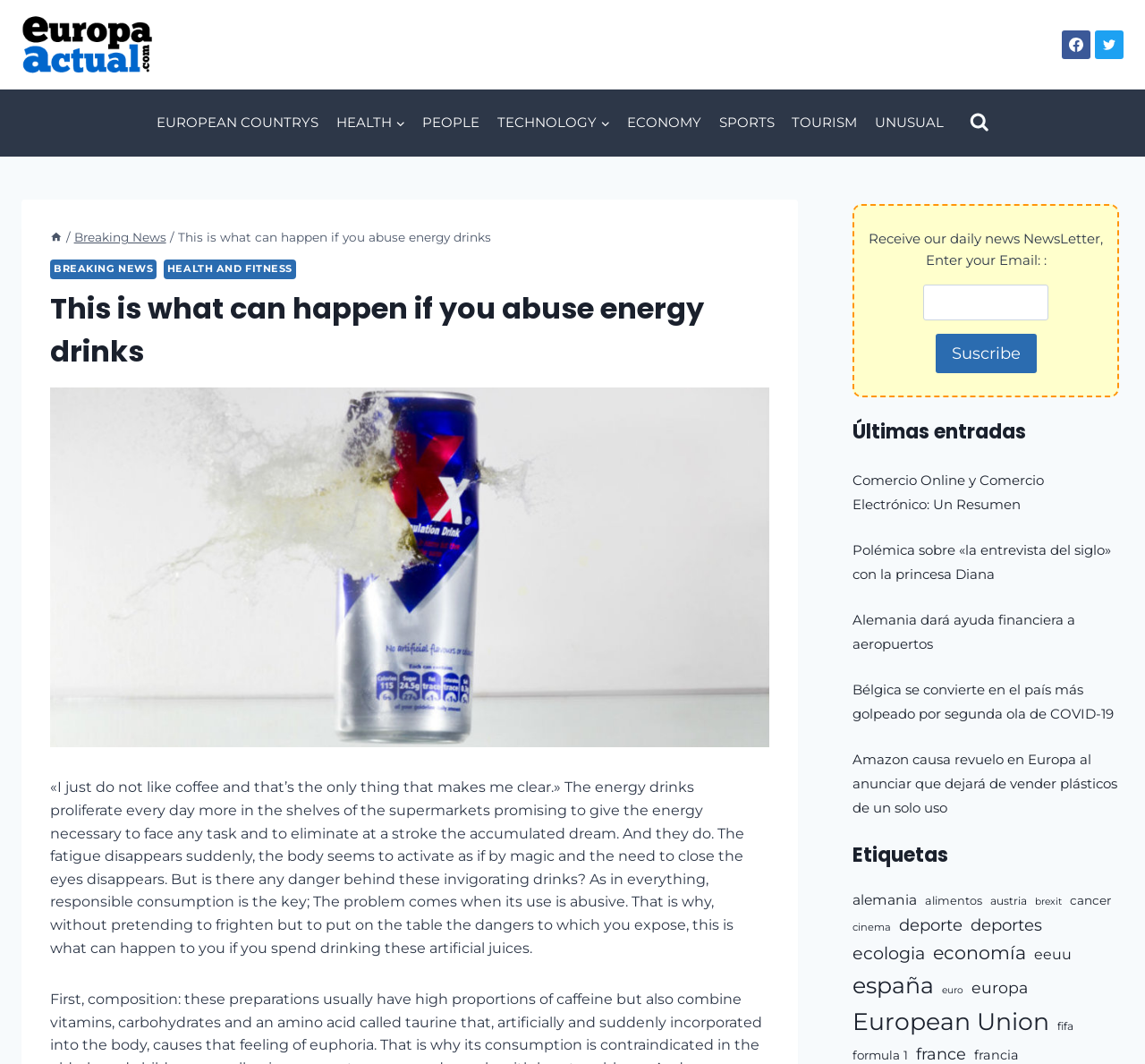What is the feeling caused by the artificial incorporation of taurine into the body?
Based on the screenshot, provide a one-word or short-phrase response.

Euphoria